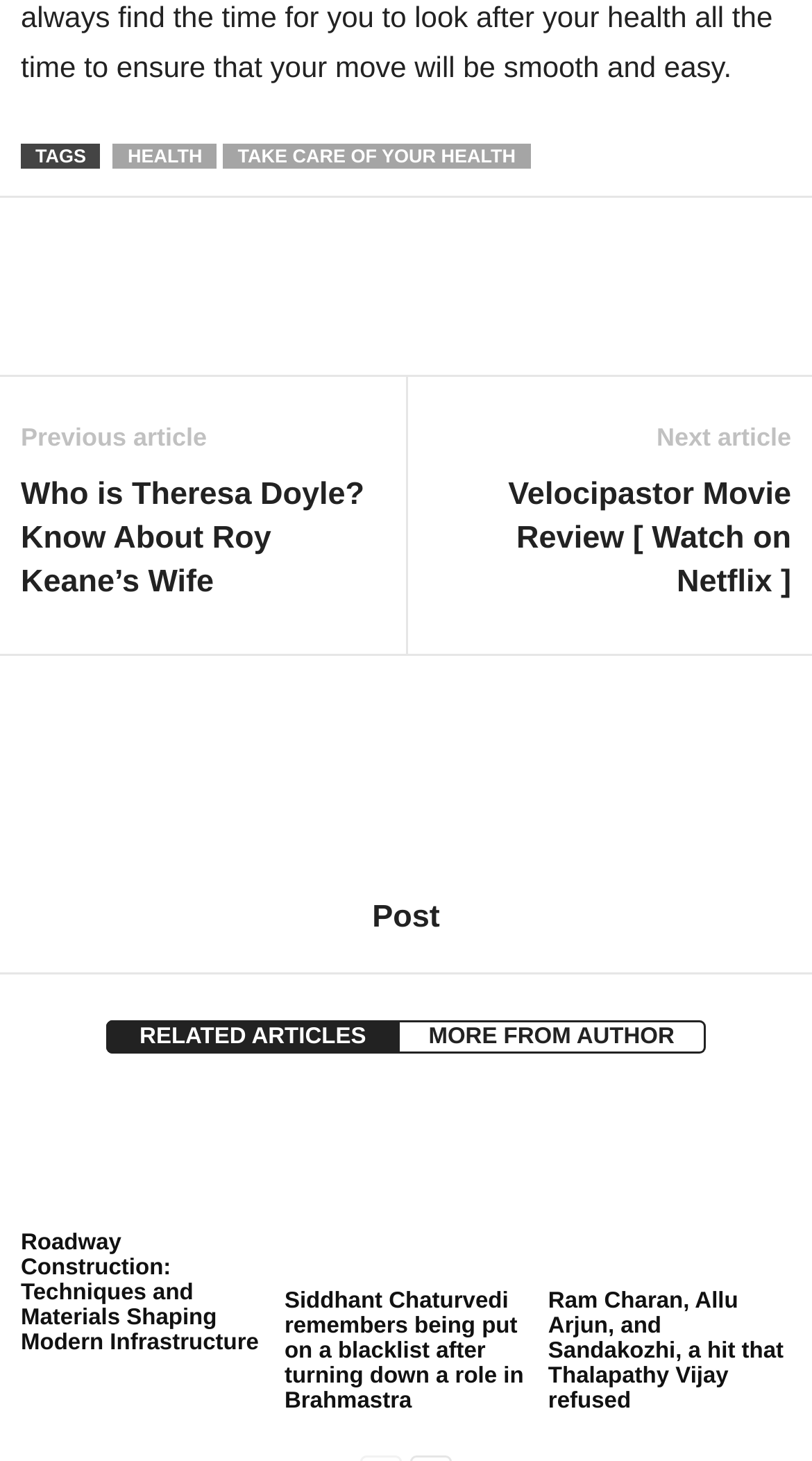Show the bounding box coordinates of the region that should be clicked to follow the instruction: "access October 2018."

None